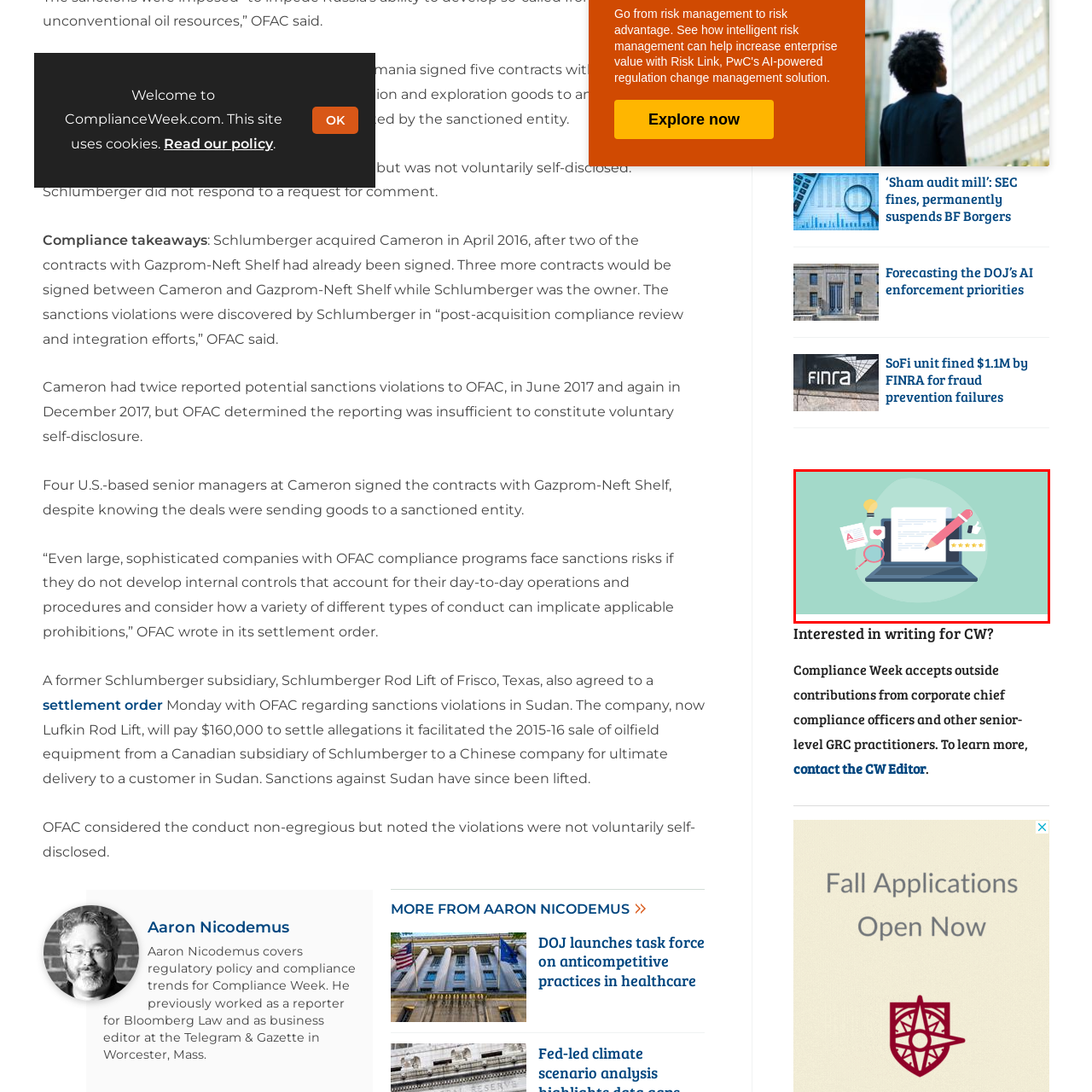Check the section outlined in red, What is the purpose of the heading above the image? Please reply with a single word or phrase.

Call to action